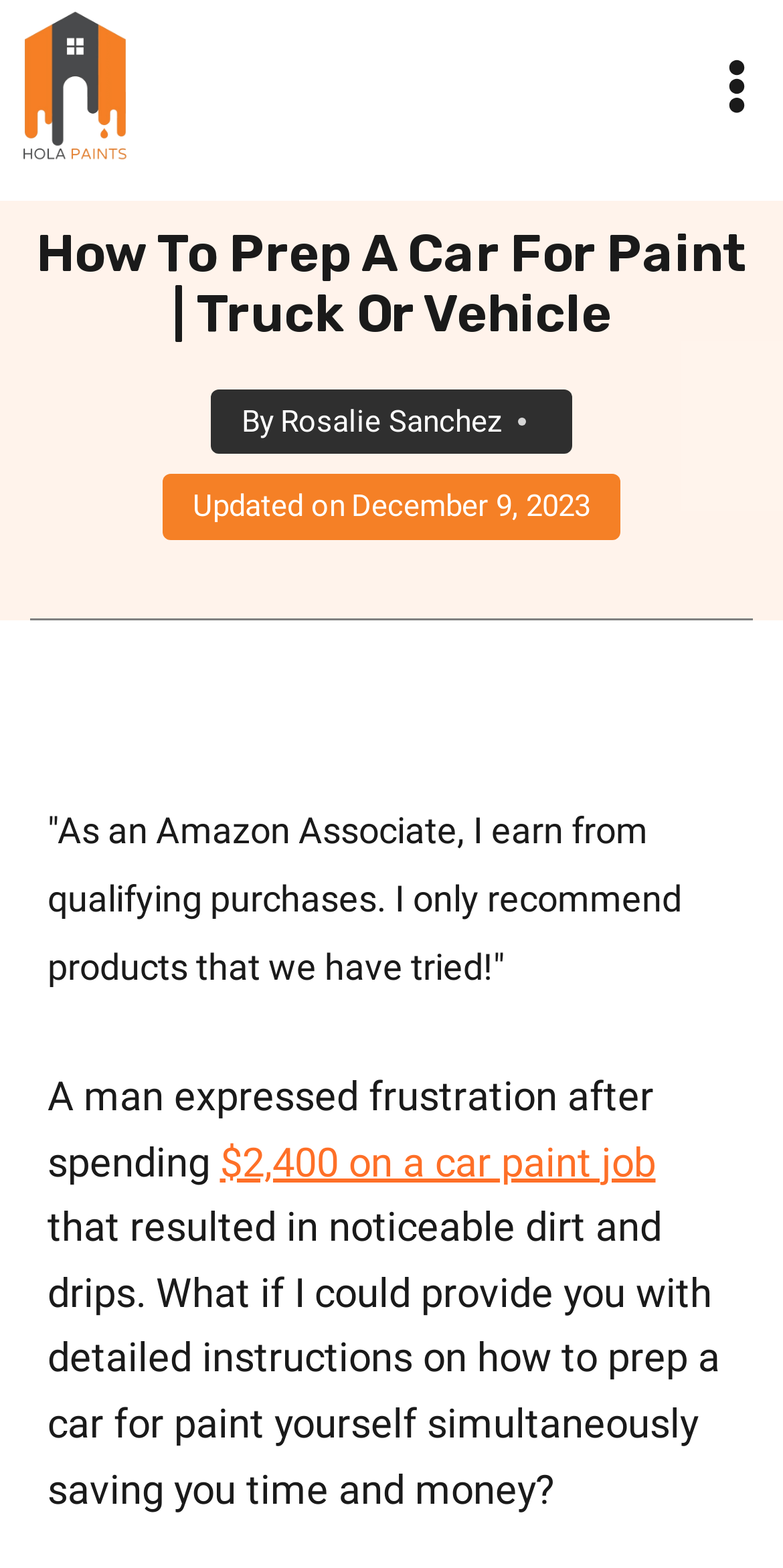What is the purpose of the webpage? Based on the screenshot, please respond with a single word or phrase.

To provide instructions on how to prep a car for paint